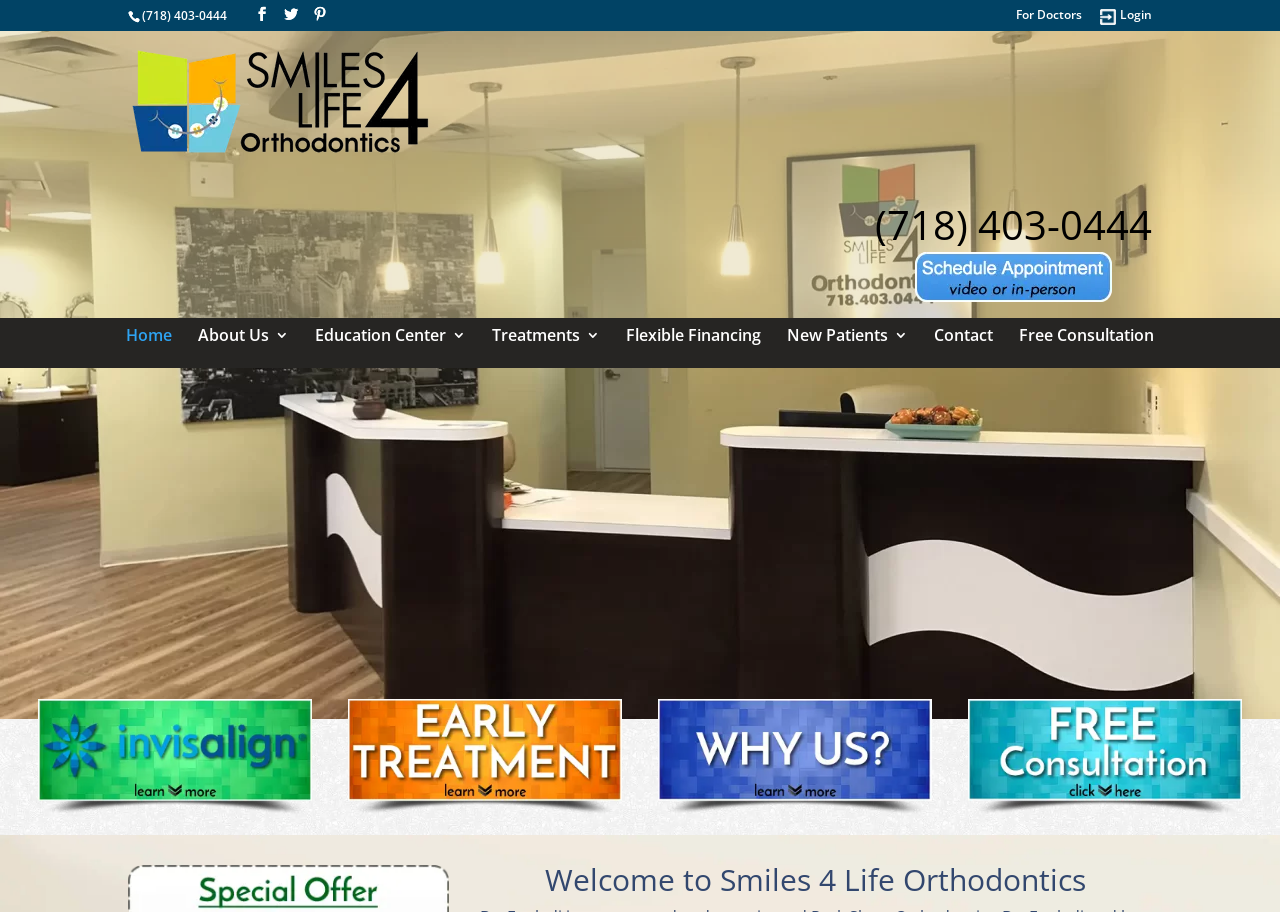What is the primary heading on this webpage?

Welcome to Smiles 4 Life Orthodontics